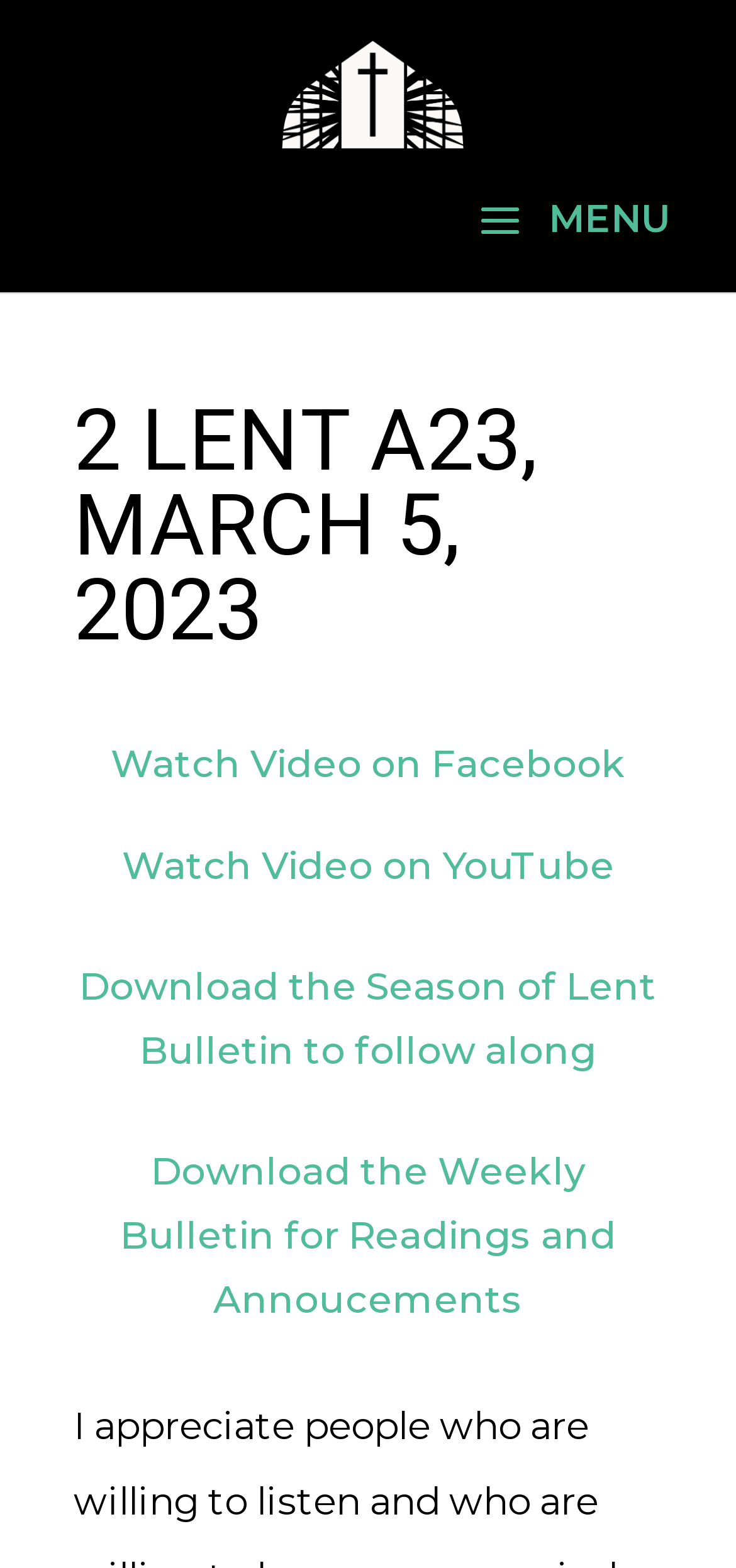Using the element description: "Watch Video on Facebook", determine the bounding box coordinates for the specified UI element. The coordinates should be four float numbers between 0 and 1, [left, top, right, bottom].

[0.15, 0.473, 0.85, 0.502]